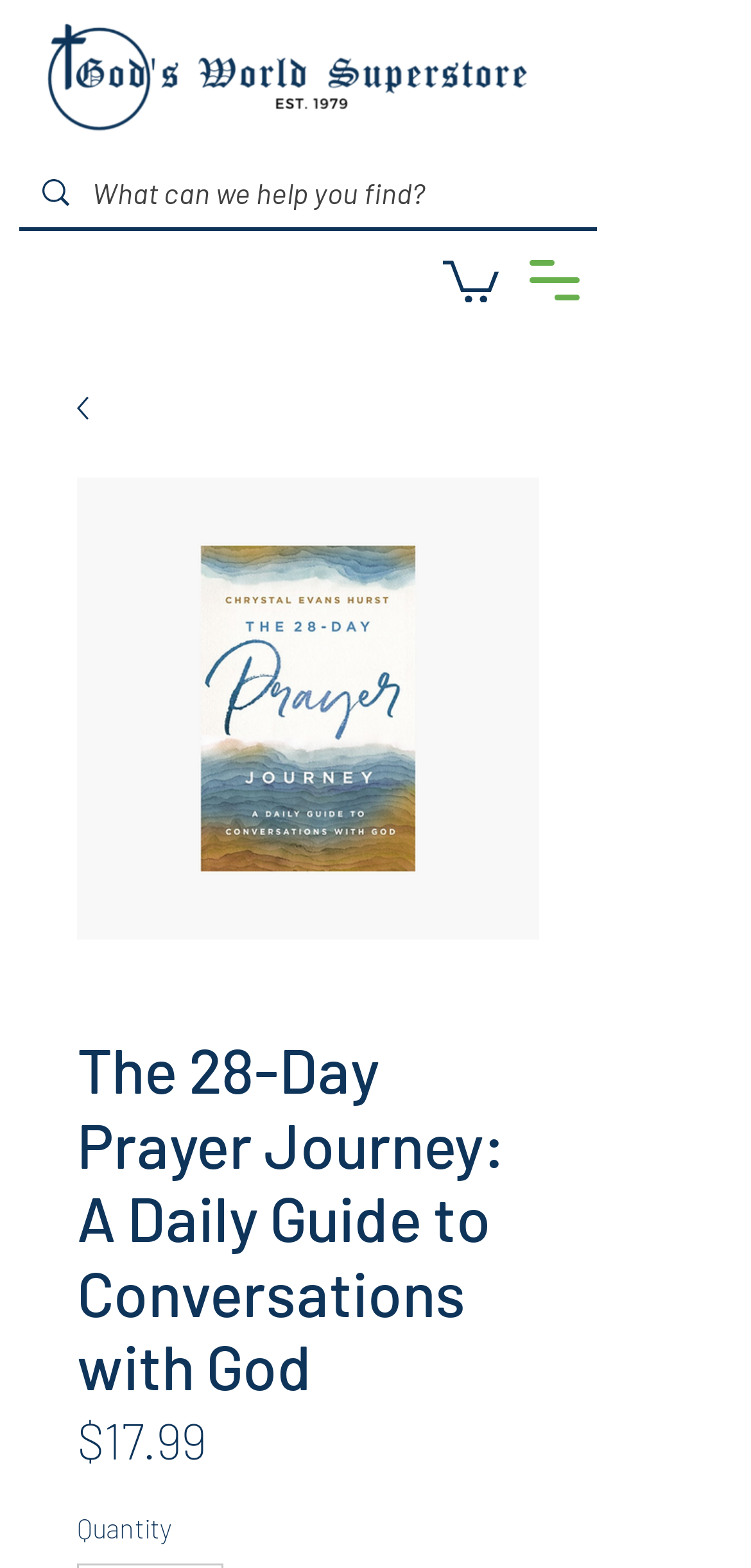Determine the main headline from the webpage and extract its text.

The 28-Day Prayer Journey: A Daily Guide to Conversations with God